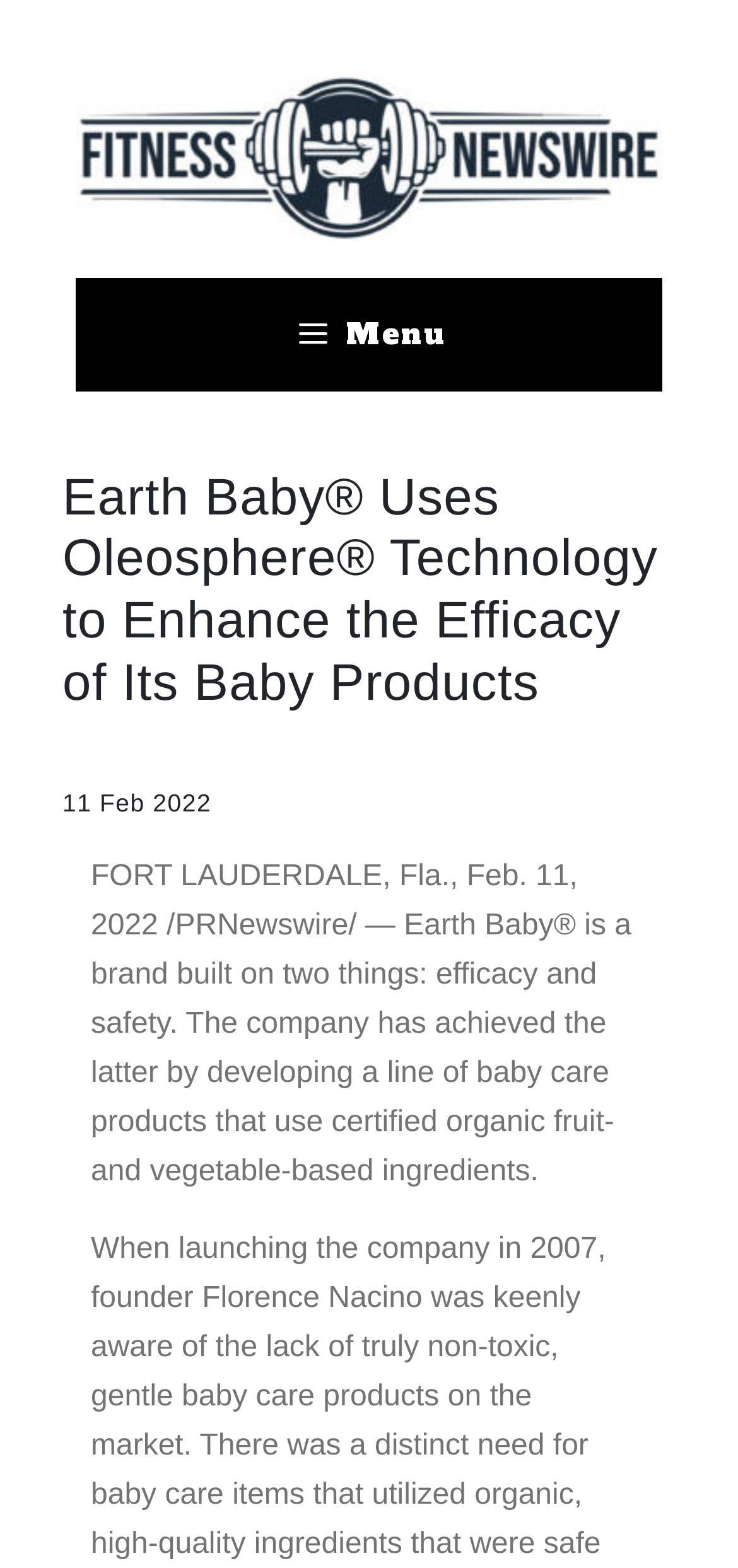What is the name of the founder of the company?
Using the information from the image, provide a comprehensive answer to the question.

The name of the founder is mentioned in the text as 'Florence Nacino' who launched the company in 2007.